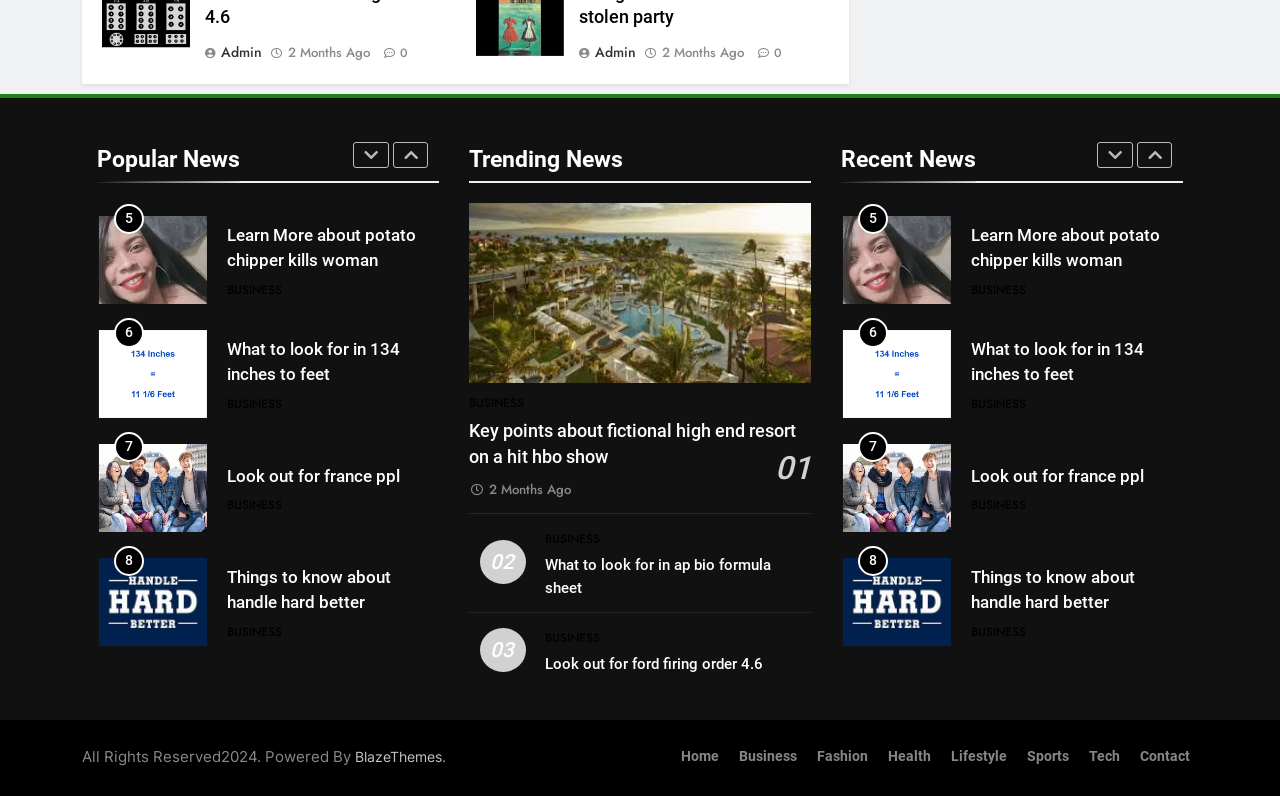Point out the bounding box coordinates of the section to click in order to follow this instruction: "Click on the 'Learn More about potato chipper kills woman' link".

[0.177, 0.132, 0.341, 0.201]